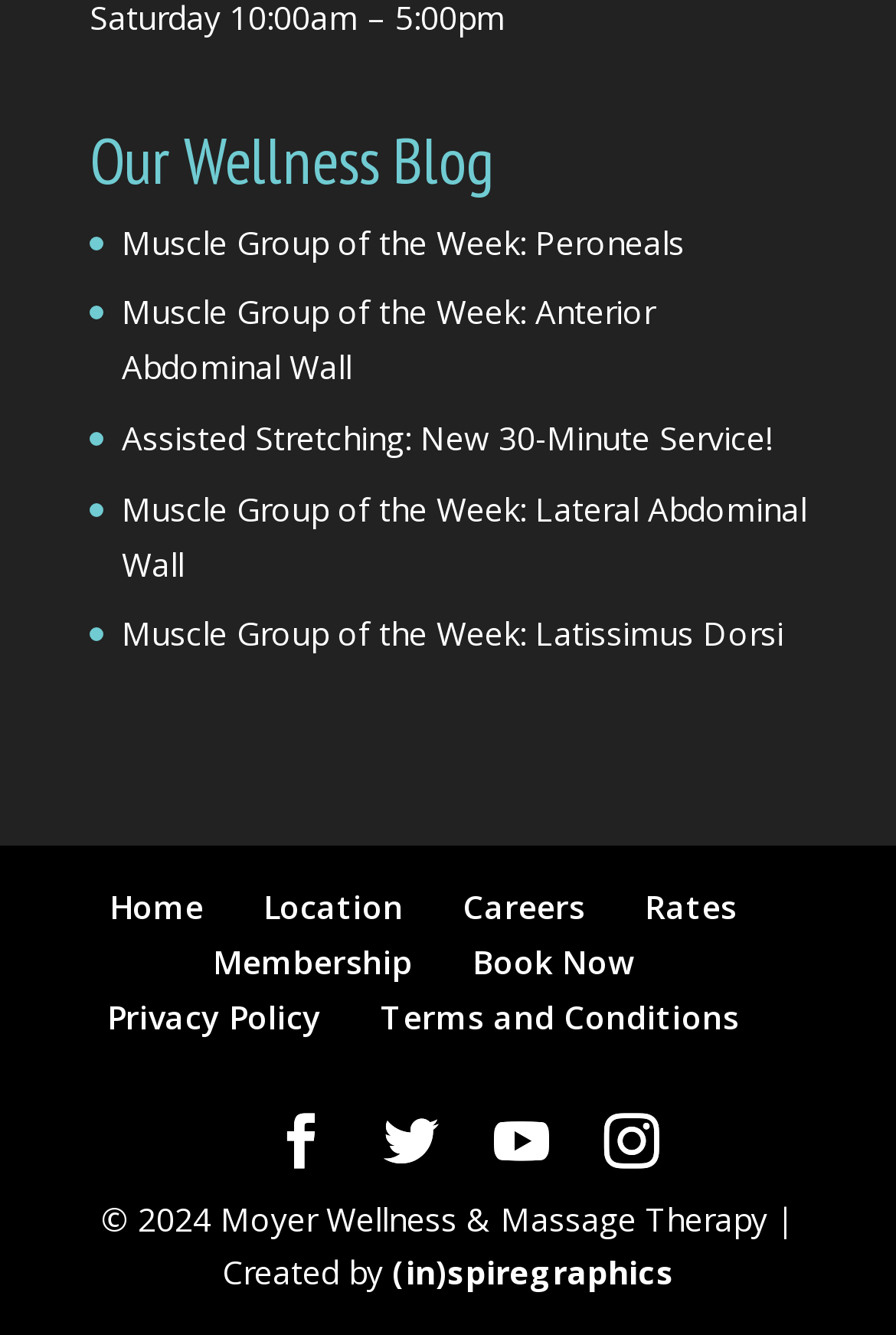How many links are there in the main menu?
Give a detailed response to the question by analyzing the screenshot.

The main menu is located at the bottom of the webpage and contains links to 'Home', 'Location', 'Careers', 'Rates', 'Membership', and 'Book Now', which totals 6 links.